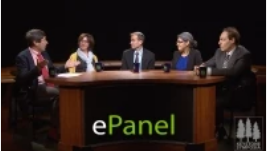What is the color of the 'ePanel' text?
Using the information from the image, give a concise answer in one word or a short phrase.

Green